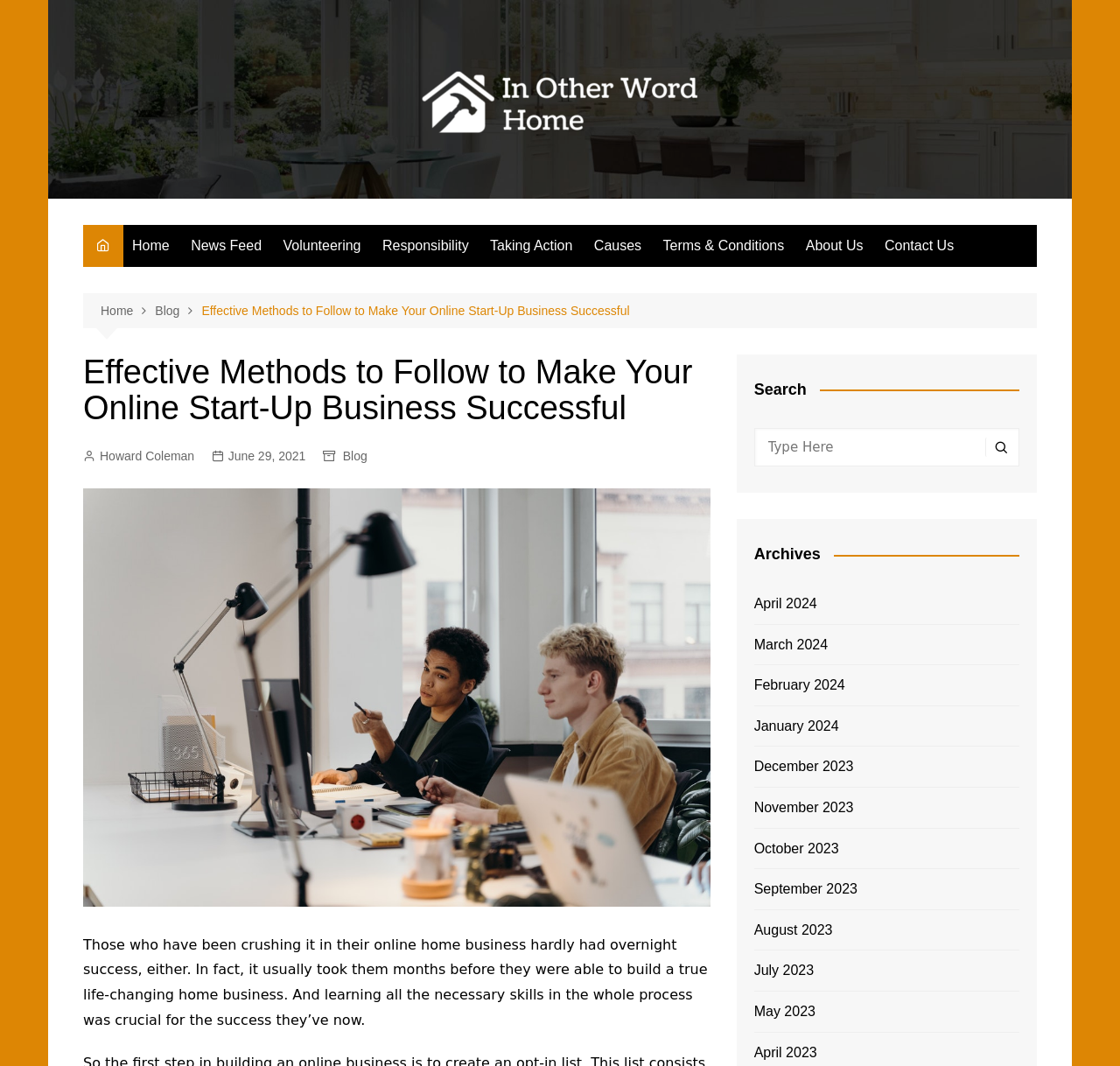Bounding box coordinates are specified in the format (top-left x, top-left y, bottom-right x, bottom-right y). All values are floating point numbers bounded between 0 and 1. Please provide the bounding box coordinate of the region this sentence describes: alt="In Other Words (IOW) Home"

[0.373, 0.057, 0.627, 0.129]